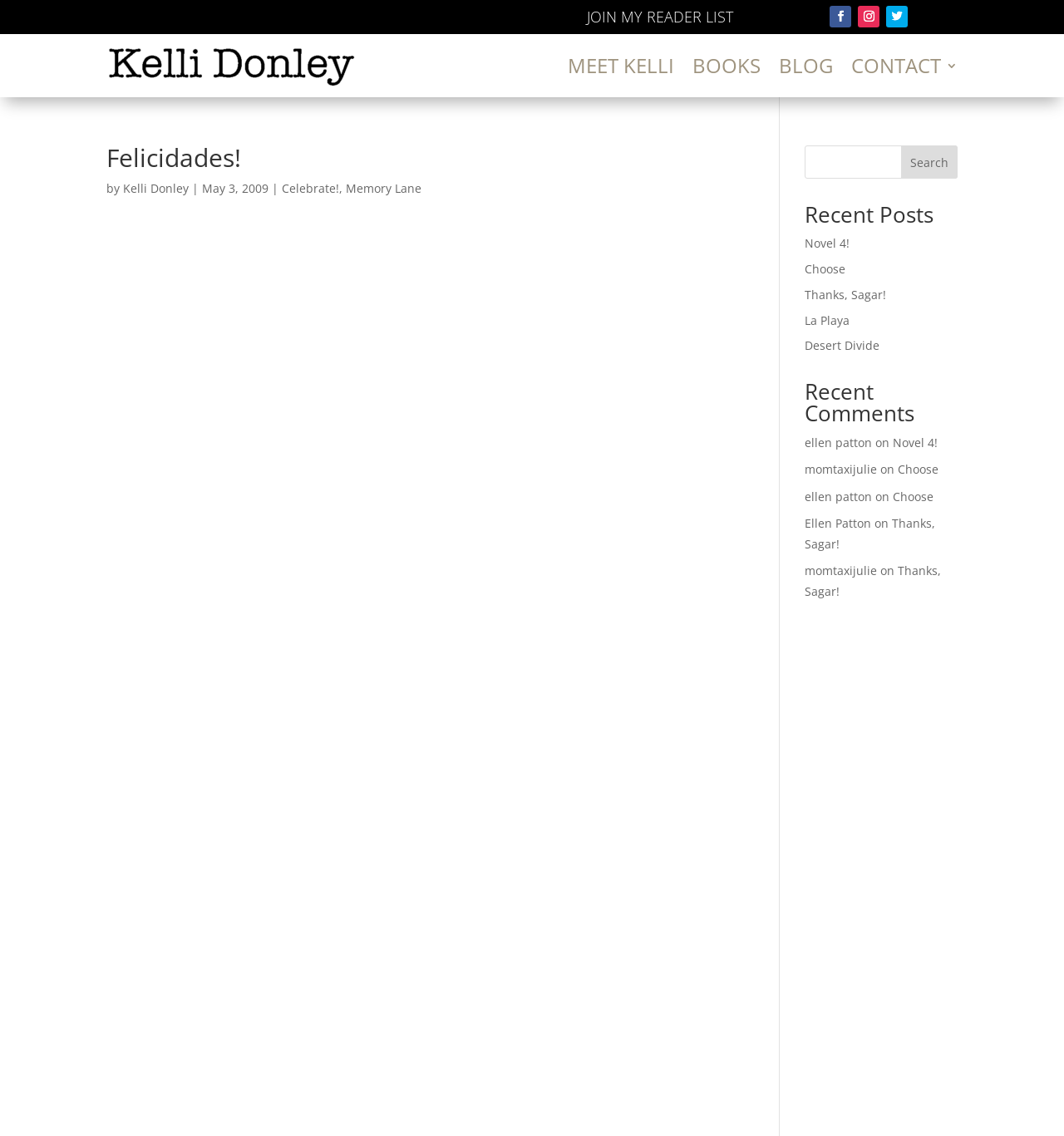Specify the bounding box coordinates of the area to click in order to execute this command: 'Check the recent post 'Novel 4!' '. The coordinates should consist of four float numbers ranging from 0 to 1, and should be formatted as [left, top, right, bottom].

[0.756, 0.207, 0.799, 0.221]